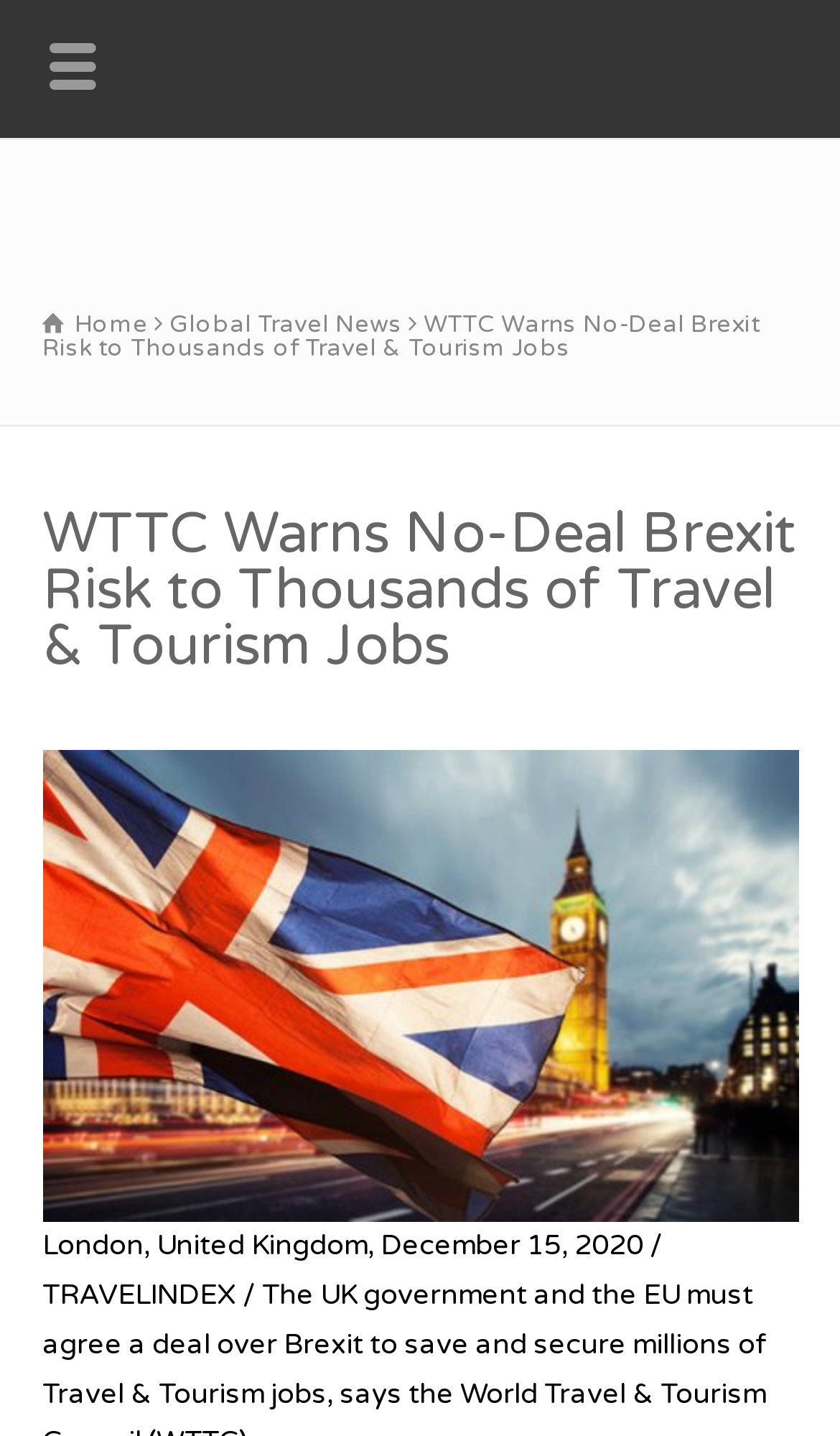Find the bounding box coordinates for the element described here: "Home".

[0.05, 0.216, 0.176, 0.235]